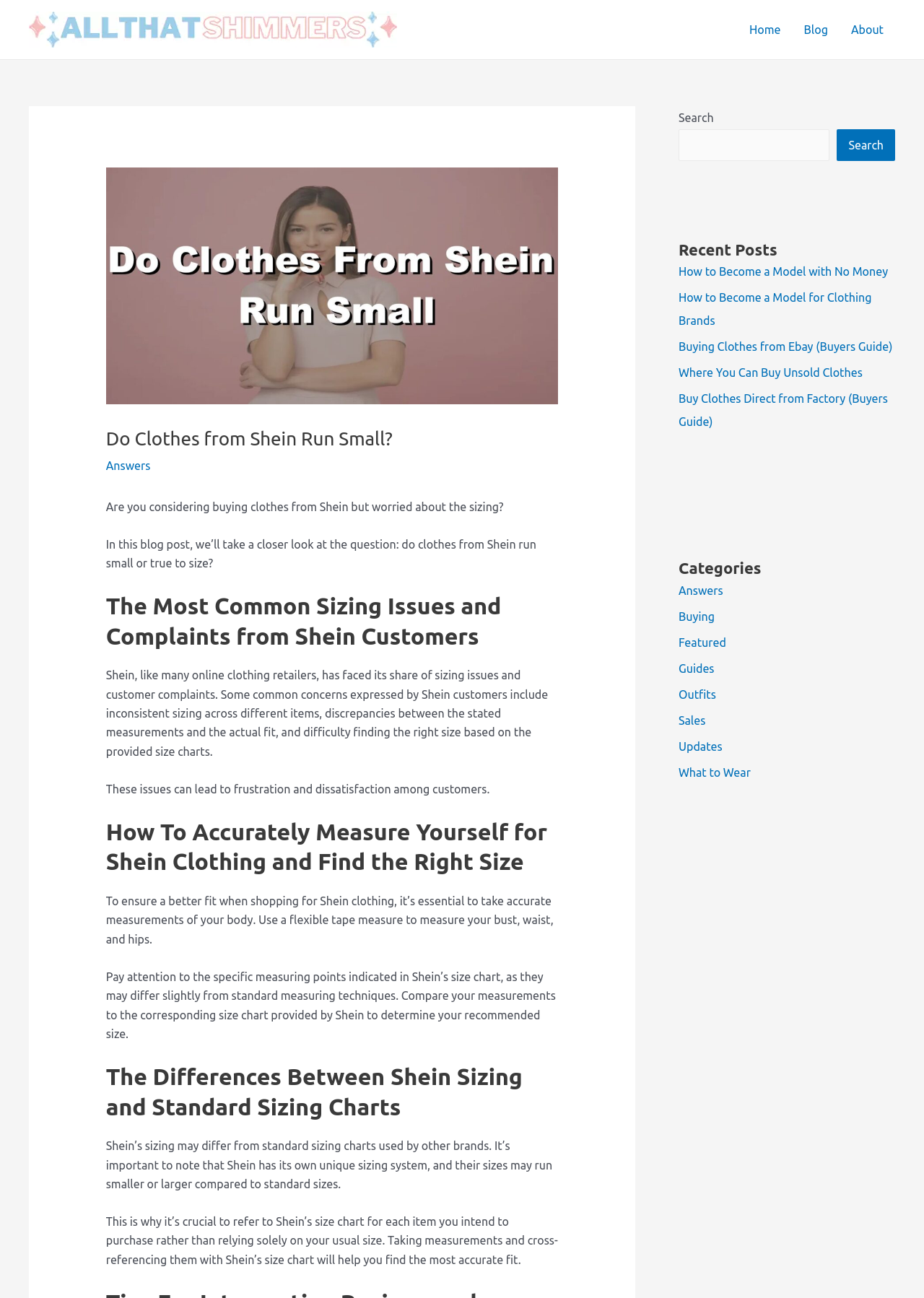Determine the bounding box coordinates of the element that should be clicked to execute the following command: "Click on the 'Home' link".

[0.799, 0.003, 0.857, 0.042]